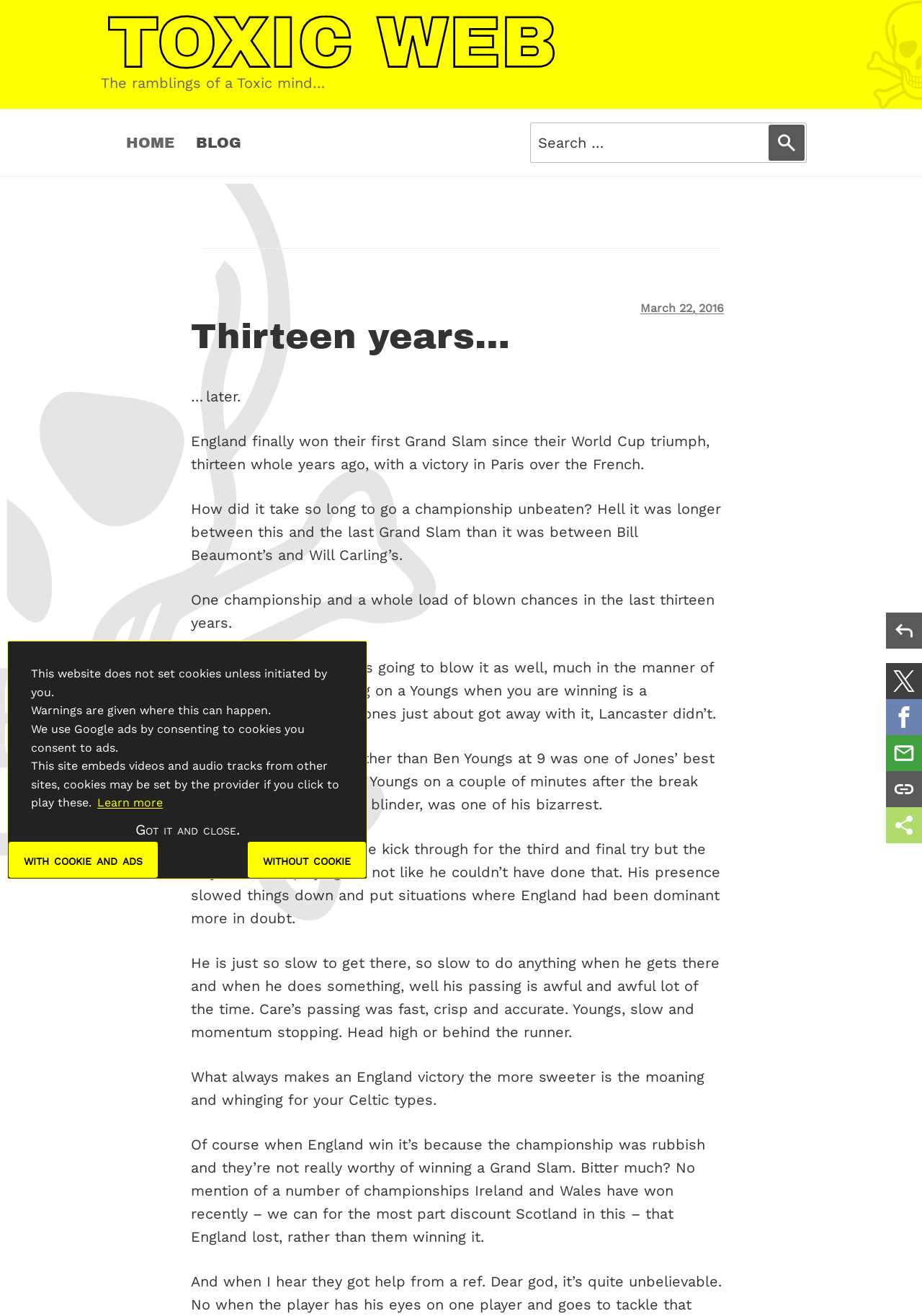What is the topic of the blog post?
Please respond to the question with a detailed and thorough explanation.

I determined the topic of the blog post by reading the text that discusses England's victory in Paris over the French, and the author's thoughts on the team's performance.